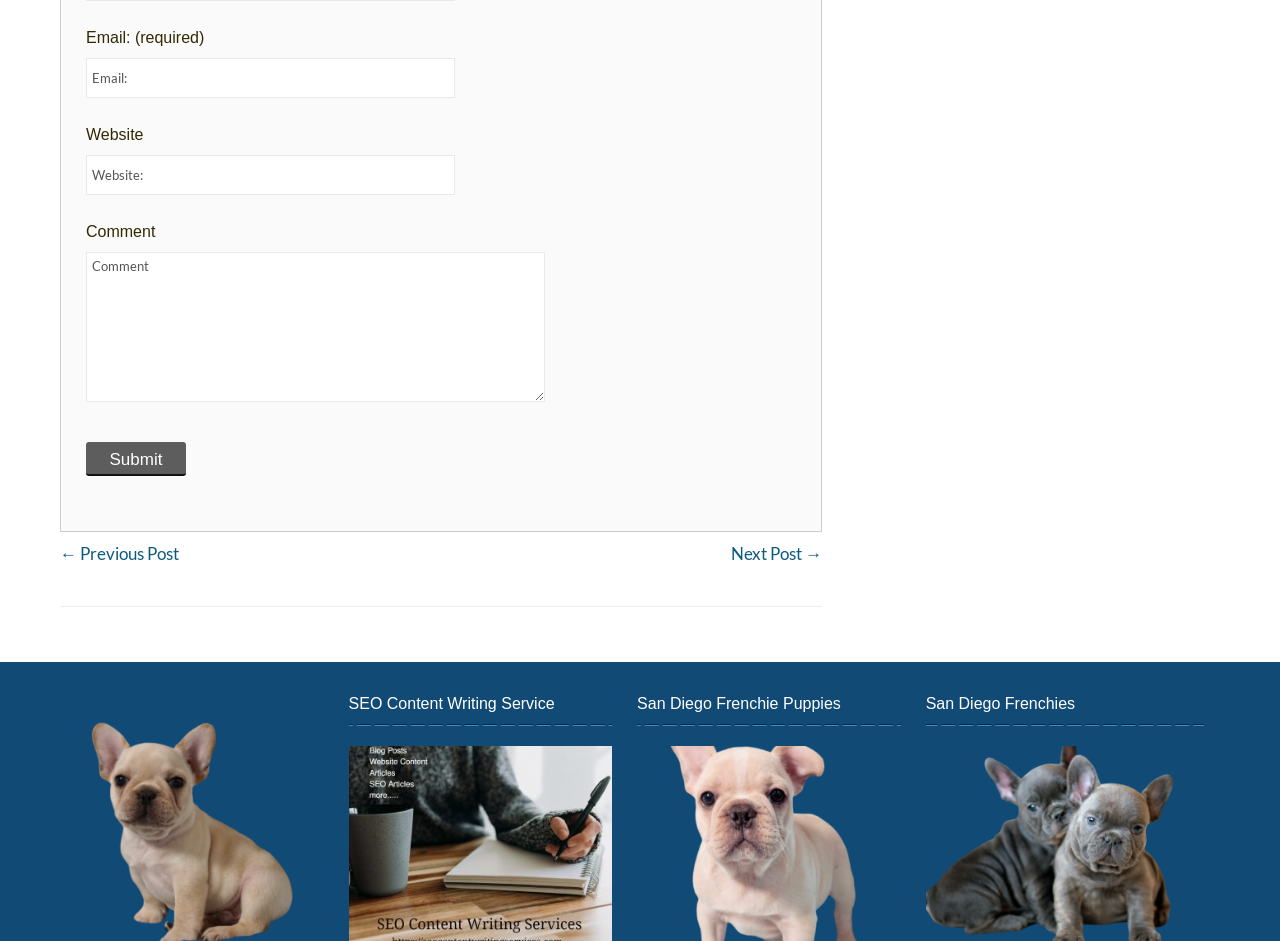Provide the bounding box coordinates for the UI element that is described as: "parent_node: Website name="url" placeholder="Website:"".

[0.067, 0.165, 0.355, 0.208]